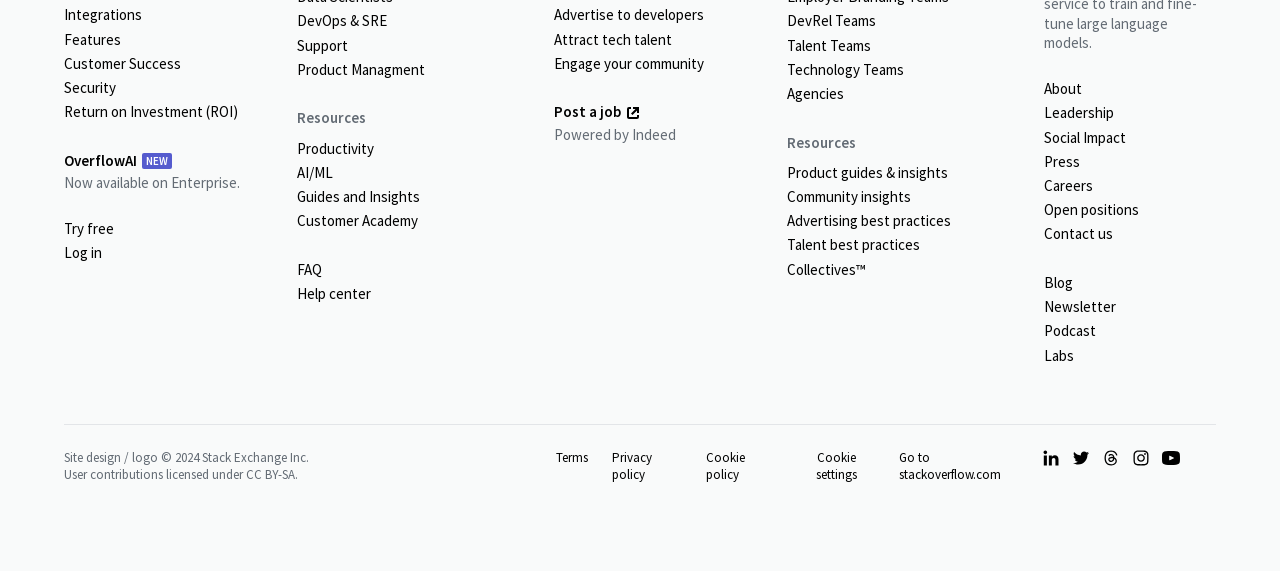Find the bounding box coordinates of the clickable region needed to perform the following instruction: "Click on Integrations". The coordinates should be provided as four float numbers between 0 and 1, i.e., [left, top, right, bottom].

[0.05, 0.006, 0.232, 0.049]